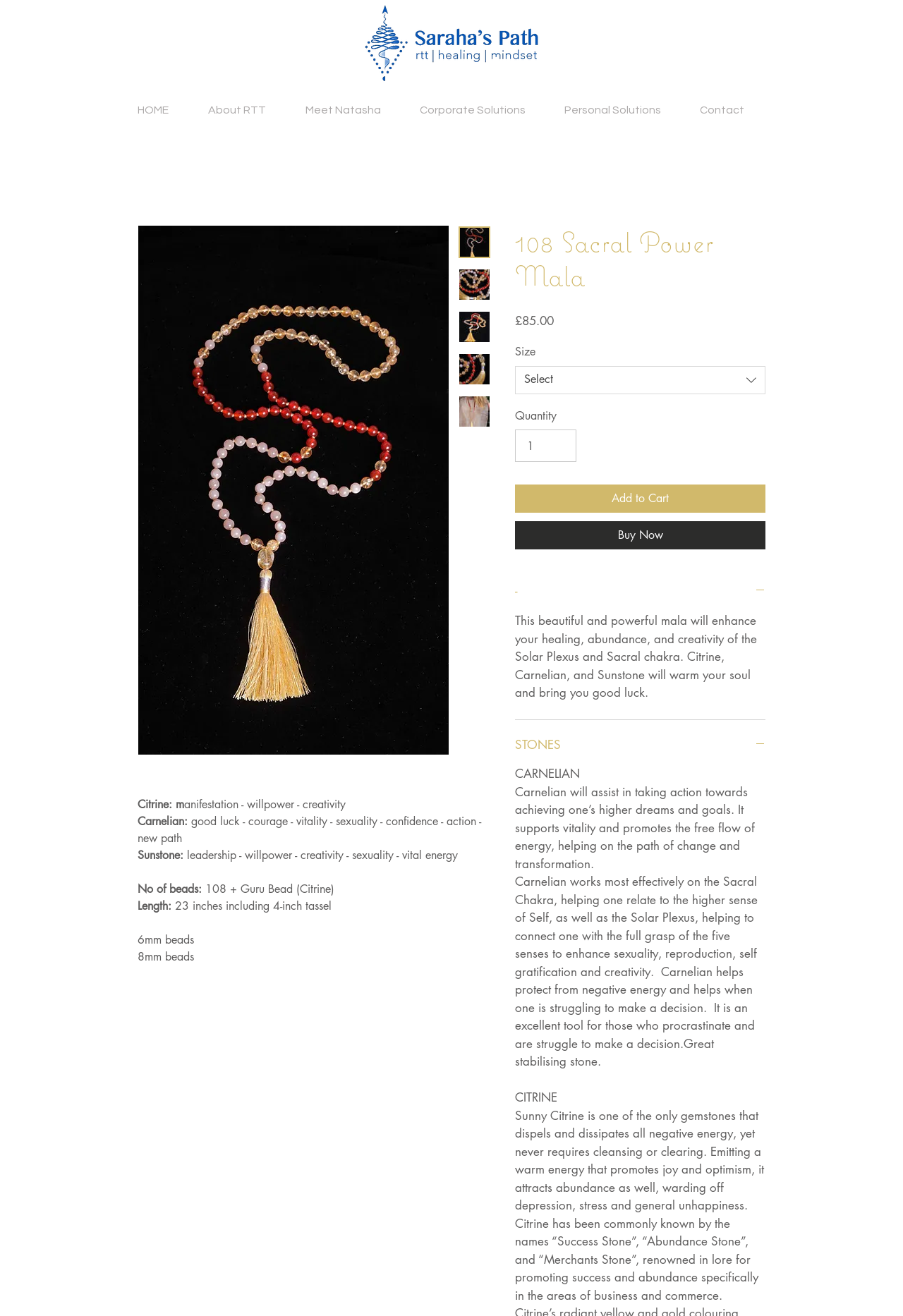Construct a comprehensive description capturing every detail on the webpage.

This webpage is about a product called "108 Sacral Power Mala" sold by Sarahas Path. At the top left corner, there is a logo of Sarahas Path, and a navigation menu with links to different sections of the website, including "HOME", "About RTT", "Meet Natasha", "Corporate Solutions", "Personal Solutions", and "Contact".

Below the navigation menu, there is a large image of the product, which is a mala bead necklace. To the right of the image, there are five smaller thumbnail images of the same product.

Below the thumbnails, there is a section describing the product's details. It starts with a heading "108 Sacral Power Mala" and a price of "£85.00". There are also options to select the size and quantity of the product, as well as buttons to "Add to Cart" and "Buy Now".

The product description is divided into sections, each describing the properties and benefits of the different stones used in the mala, including Citrine, Carnelian, and Sunstone. The text explains how each stone can enhance healing, abundance, and creativity, and promote good luck, vitality, and self-gratification.

Throughout the page, there are several buttons and links, including a "STONES" button that expands to reveal more information about the stones used in the mala. The overall layout of the page is clean and easy to navigate, with clear headings and concise text.